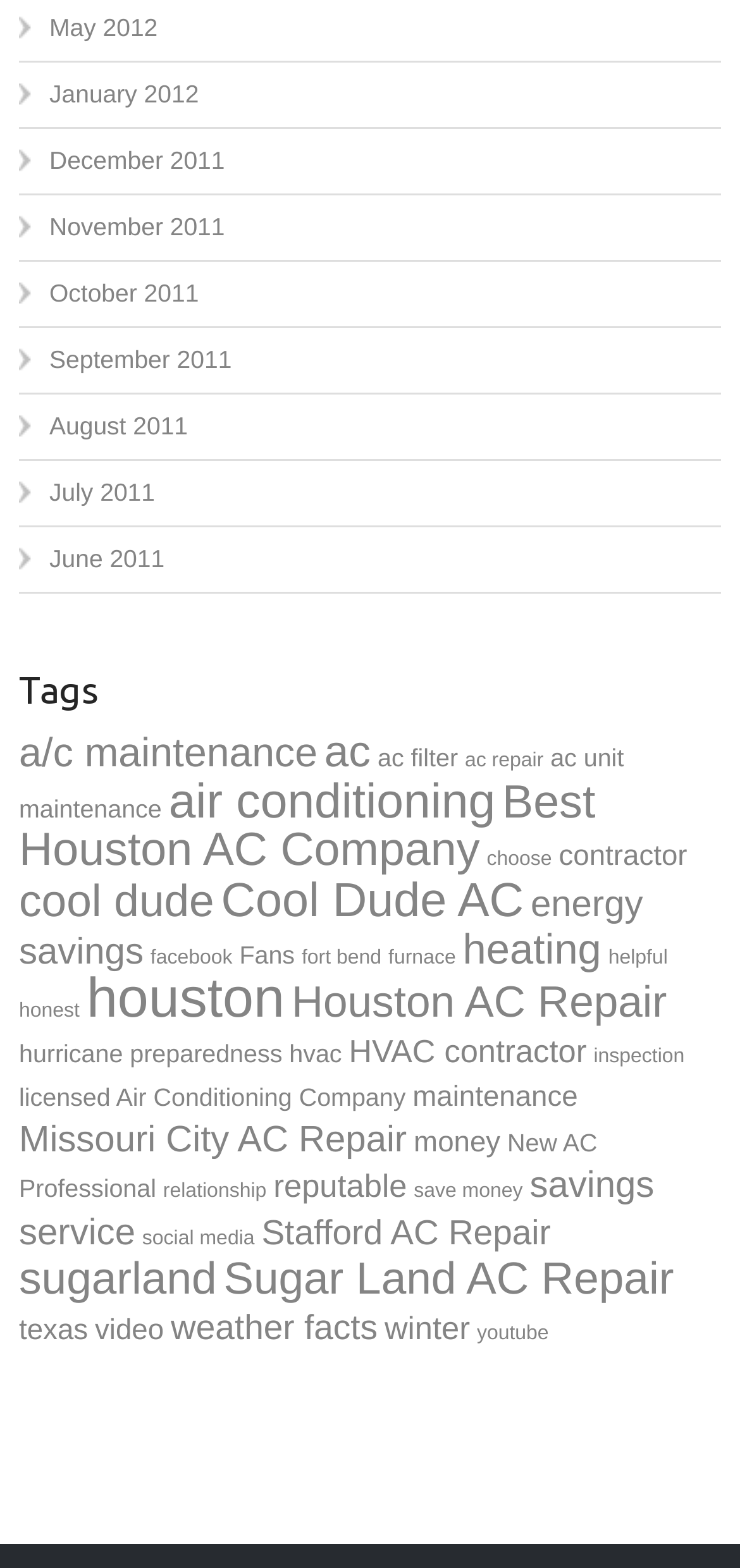Kindly determine the bounding box coordinates for the clickable area to achieve the given instruction: "Toggle dropdown menu for keyword Amino Acid Motifs".

None